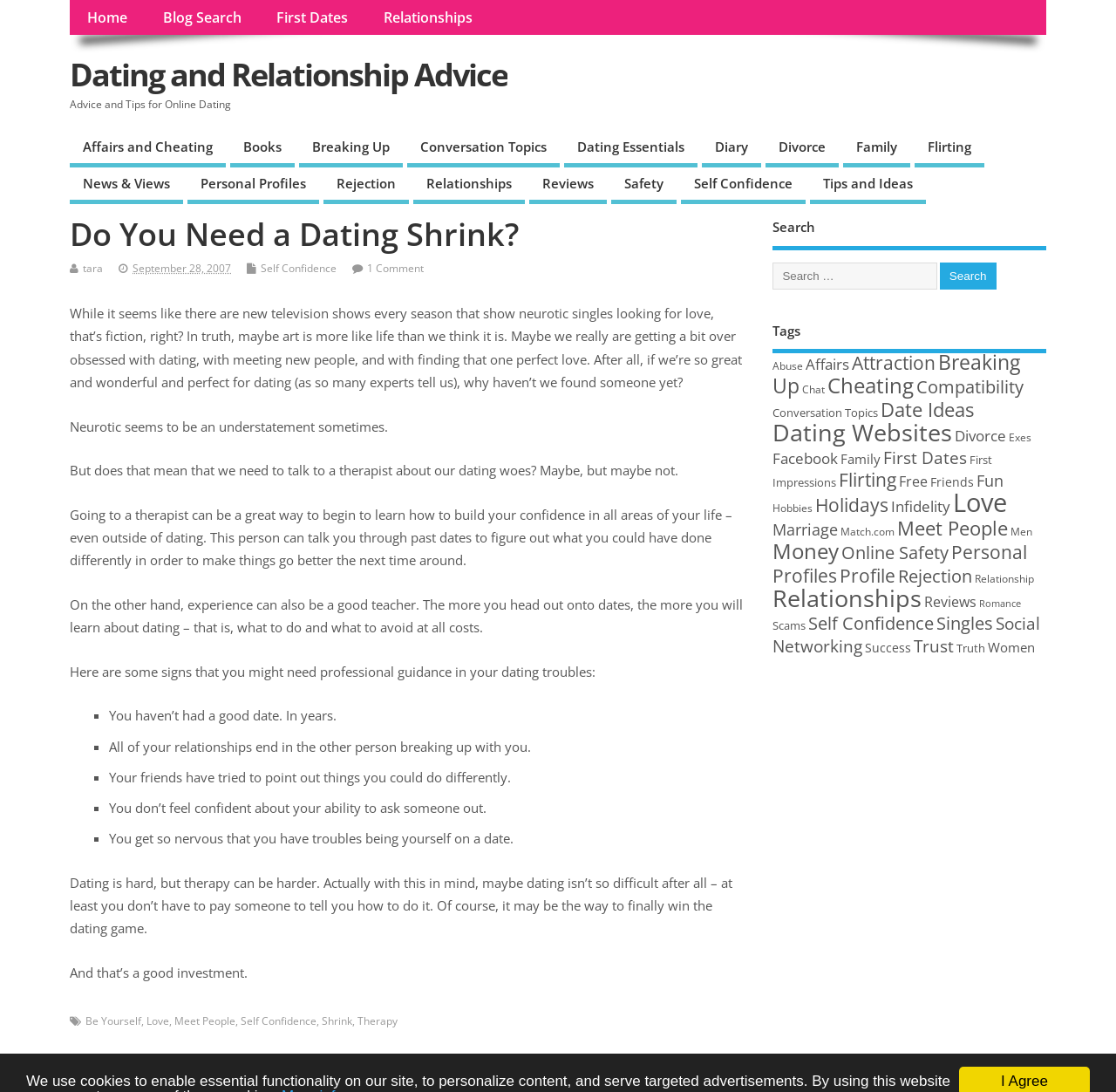Please determine the bounding box coordinates of the area that needs to be clicked to complete this task: 'Leave a reply'. The coordinates must be four float numbers between 0 and 1, formatted as [left, top, right, bottom].

None